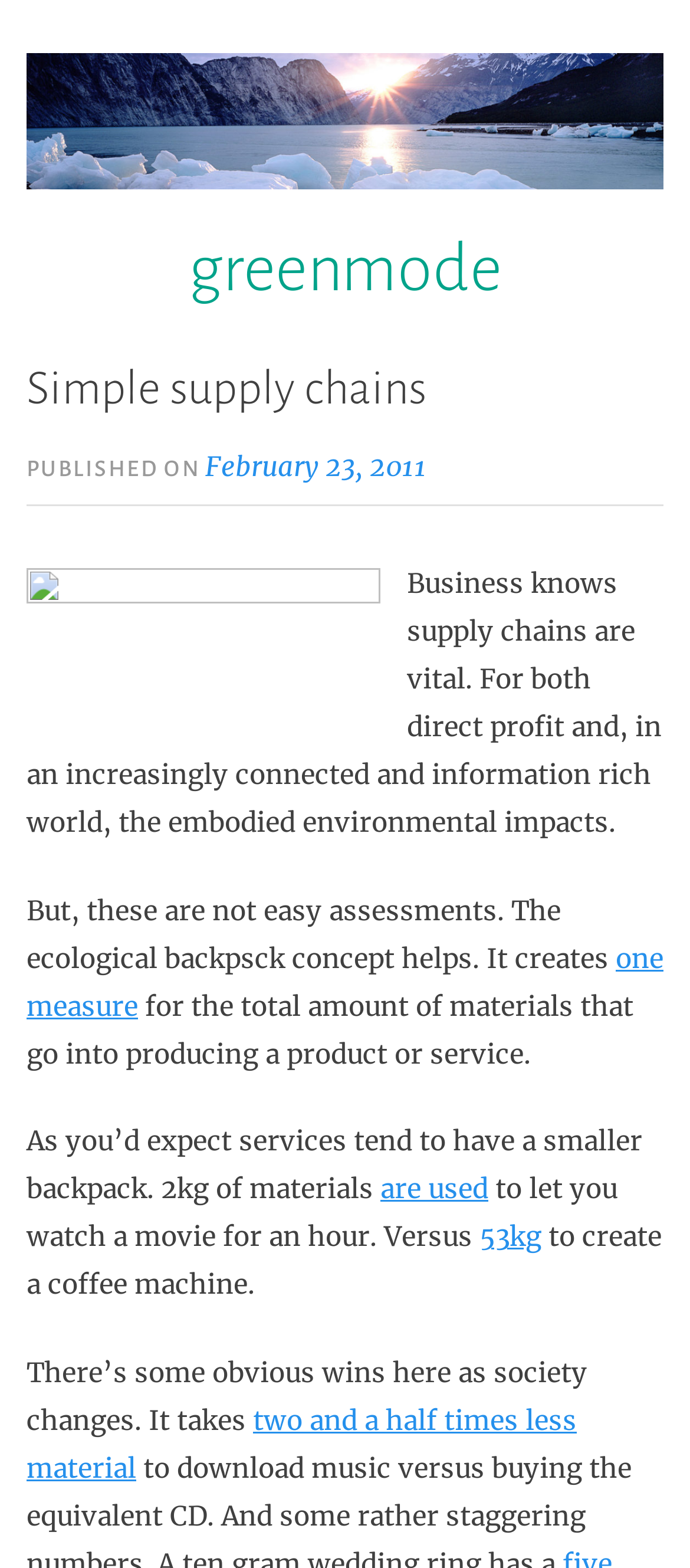What is the reduction in material usage mentioned in the article?
Based on the screenshot, provide your answer in one word or phrase.

two and a half times less